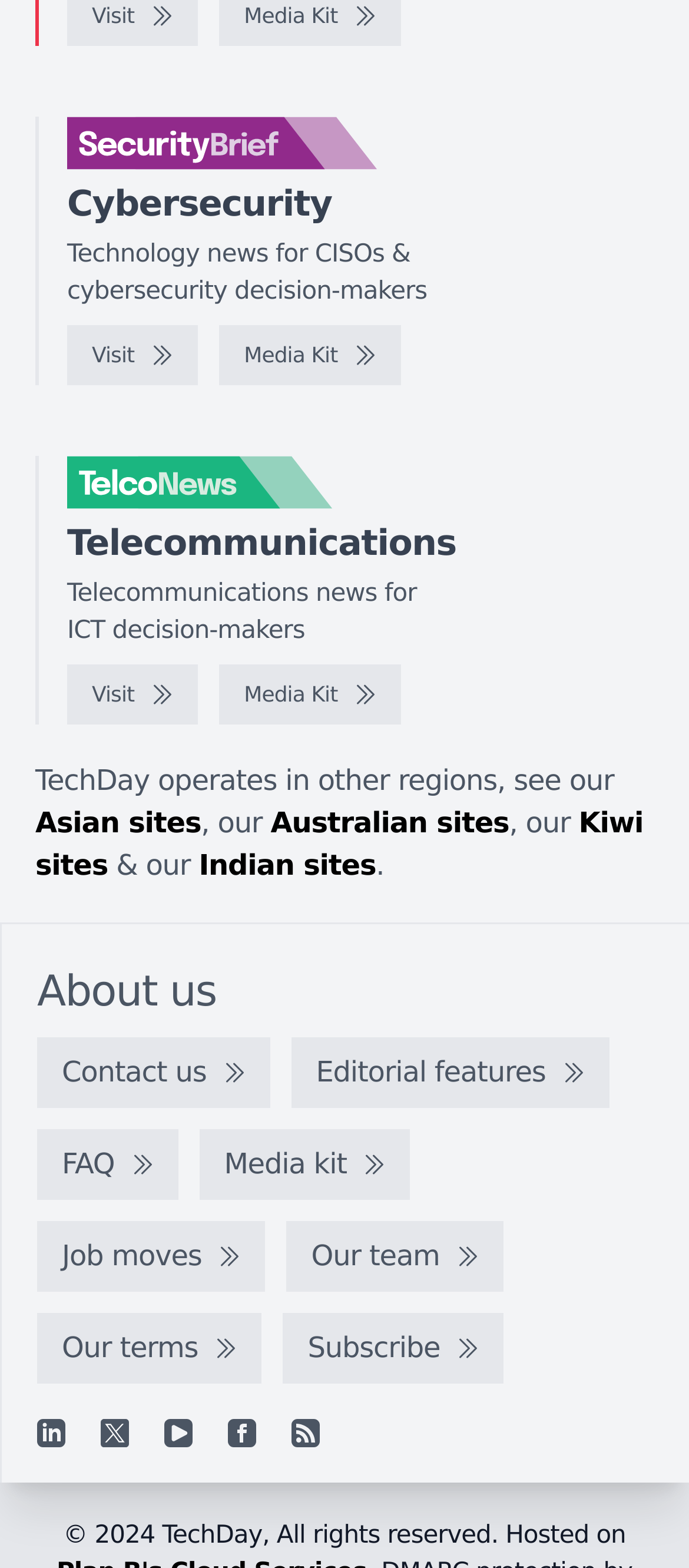Answer the question briefly using a single word or phrase: 
What is the name of the cybersecurity news website?

SecurityBrief